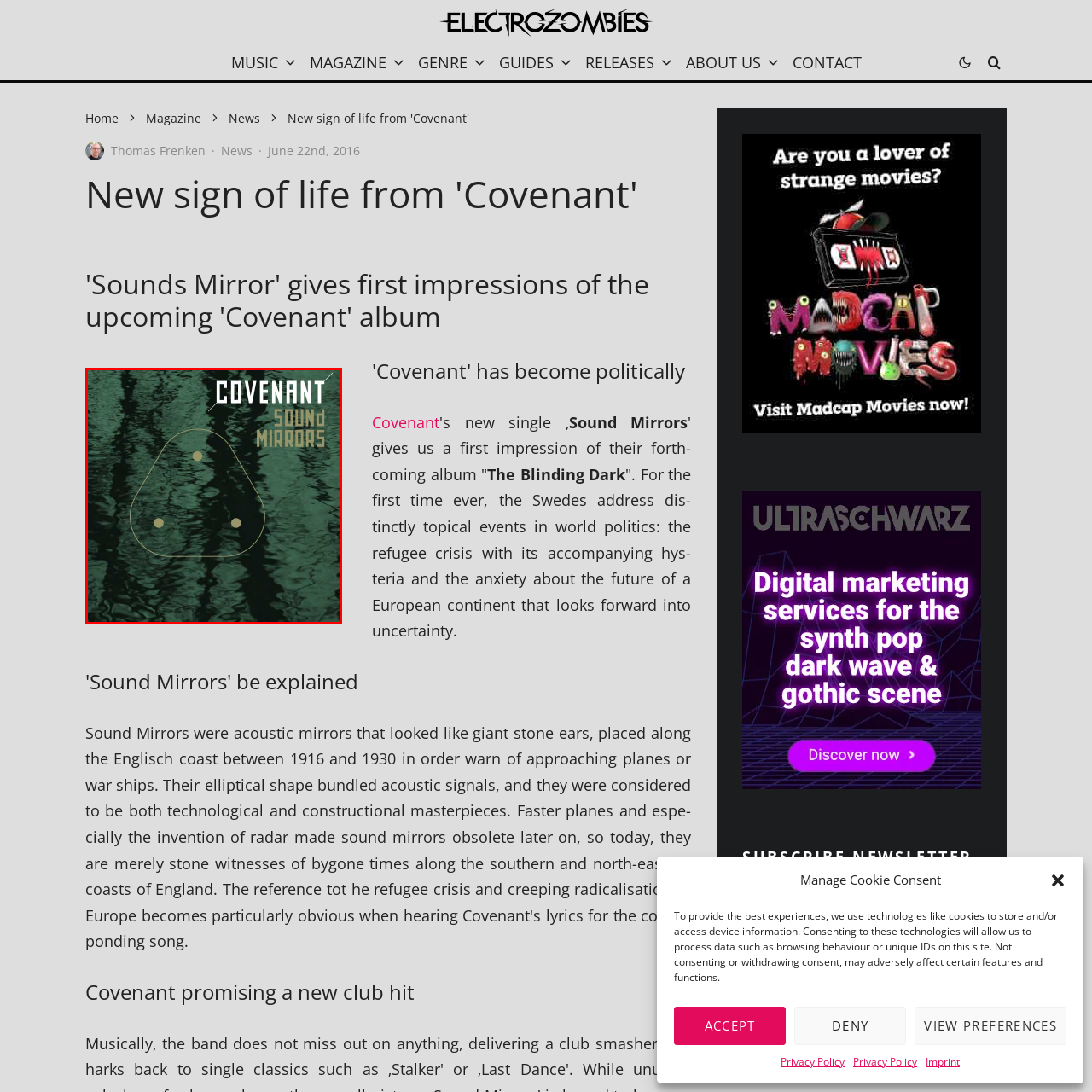What is the theme of the album 'Sound Mirrors'?
Refer to the image highlighted by the red box and give a one-word or short-phrase answer reflecting what you see.

World politics